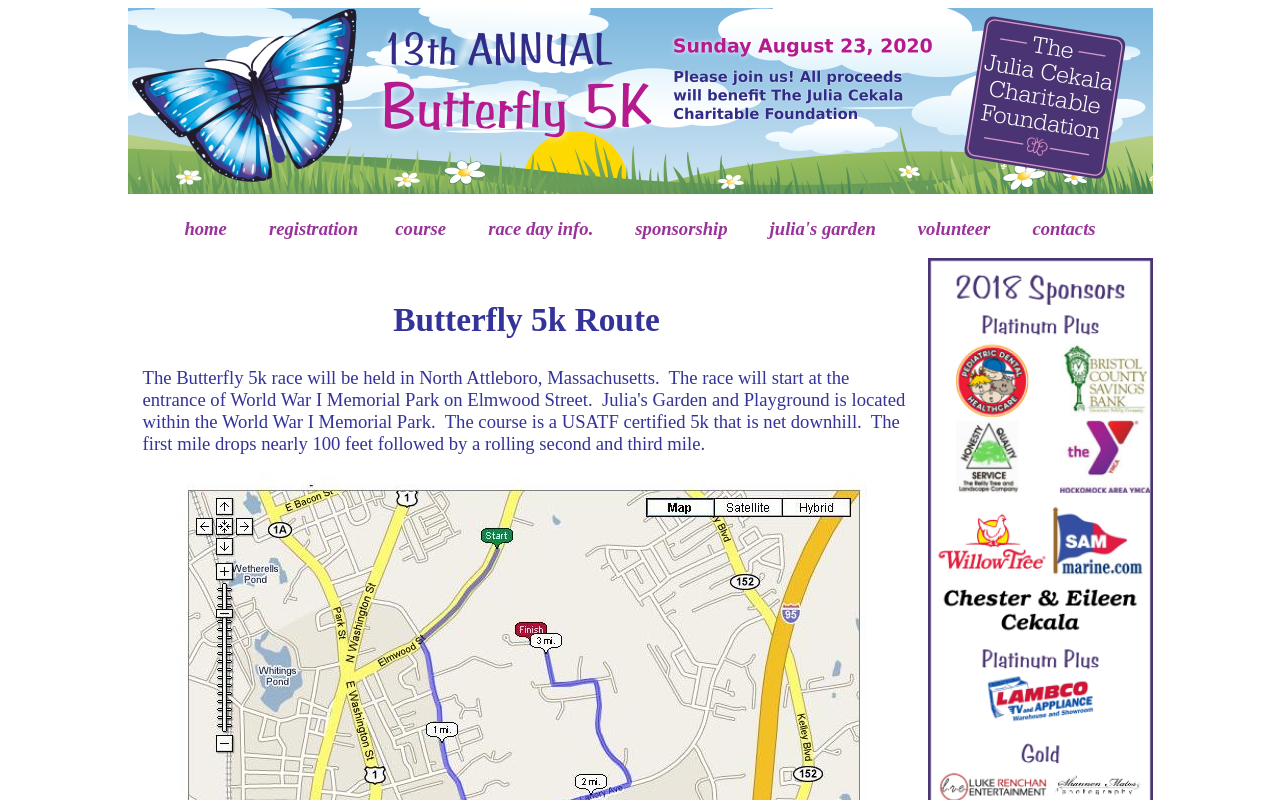Articulate a detailed summary of the webpage's content and design.

The webpage is about the Butterfly 5k - Course. At the top, there is a banner image with the title "2020 Banner" that spans across the page. Below the banner, there is a navigation menu with 7 links: "home", "registration", "course", "race day info.", "sponsorship", "julia's garden", and "volunteer", as well as "contacts" at the end. These links are separated by small gaps of whitespace.

Further down the page, there is a prominent heading that reads "Butterfly 5k Route", which is centered horizontally and positioned about one-third of the way down the page.